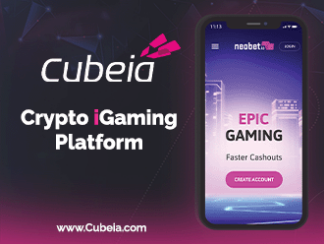Answer this question using a single word or a brief phrase:
What is the theme of the advertisement?

Epic Gaming